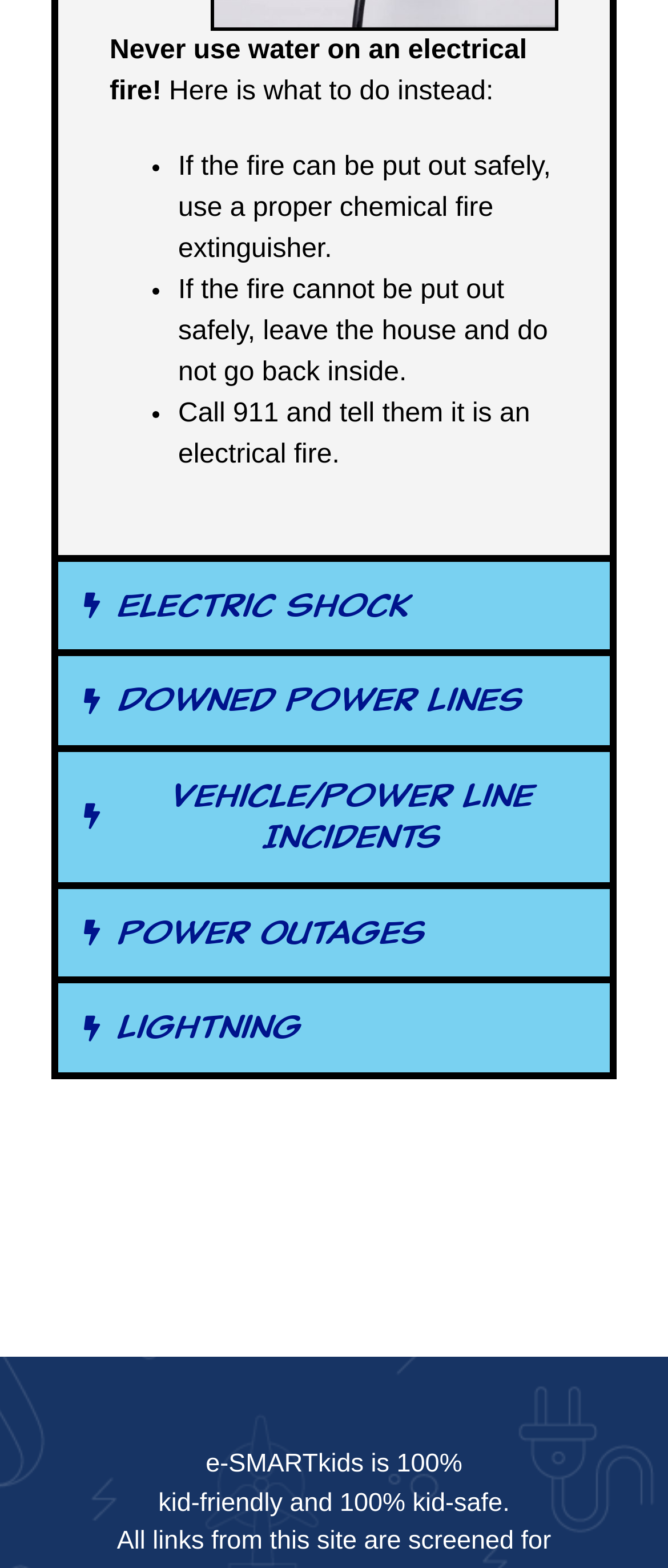Based on the element description: "Electric Shock", identify the UI element and provide its bounding box coordinates. Use four float numbers between 0 and 1, [left, top, right, bottom].

[0.077, 0.353, 0.923, 0.414]